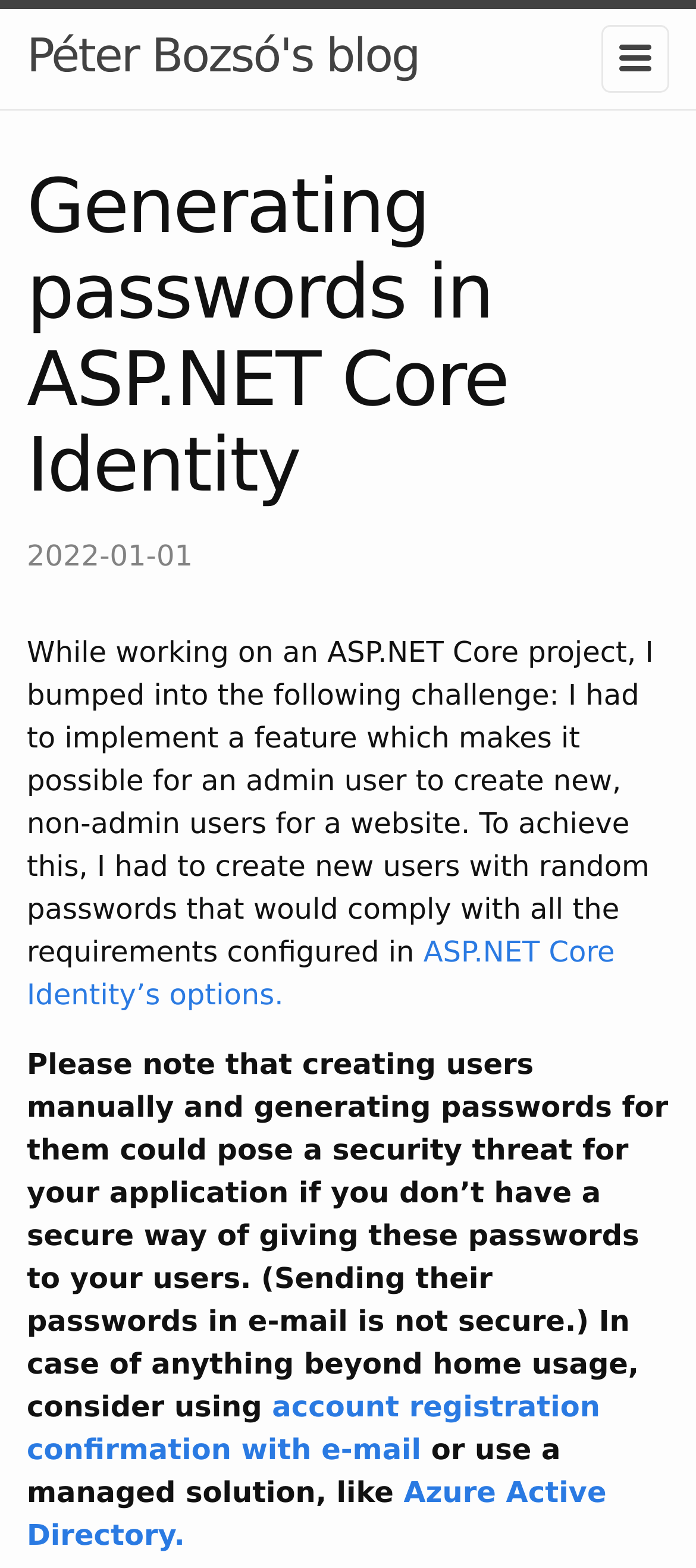What is the topic of the blog post?
Please look at the screenshot and answer using one word or phrase.

Generating passwords in ASP.NET Core Identity